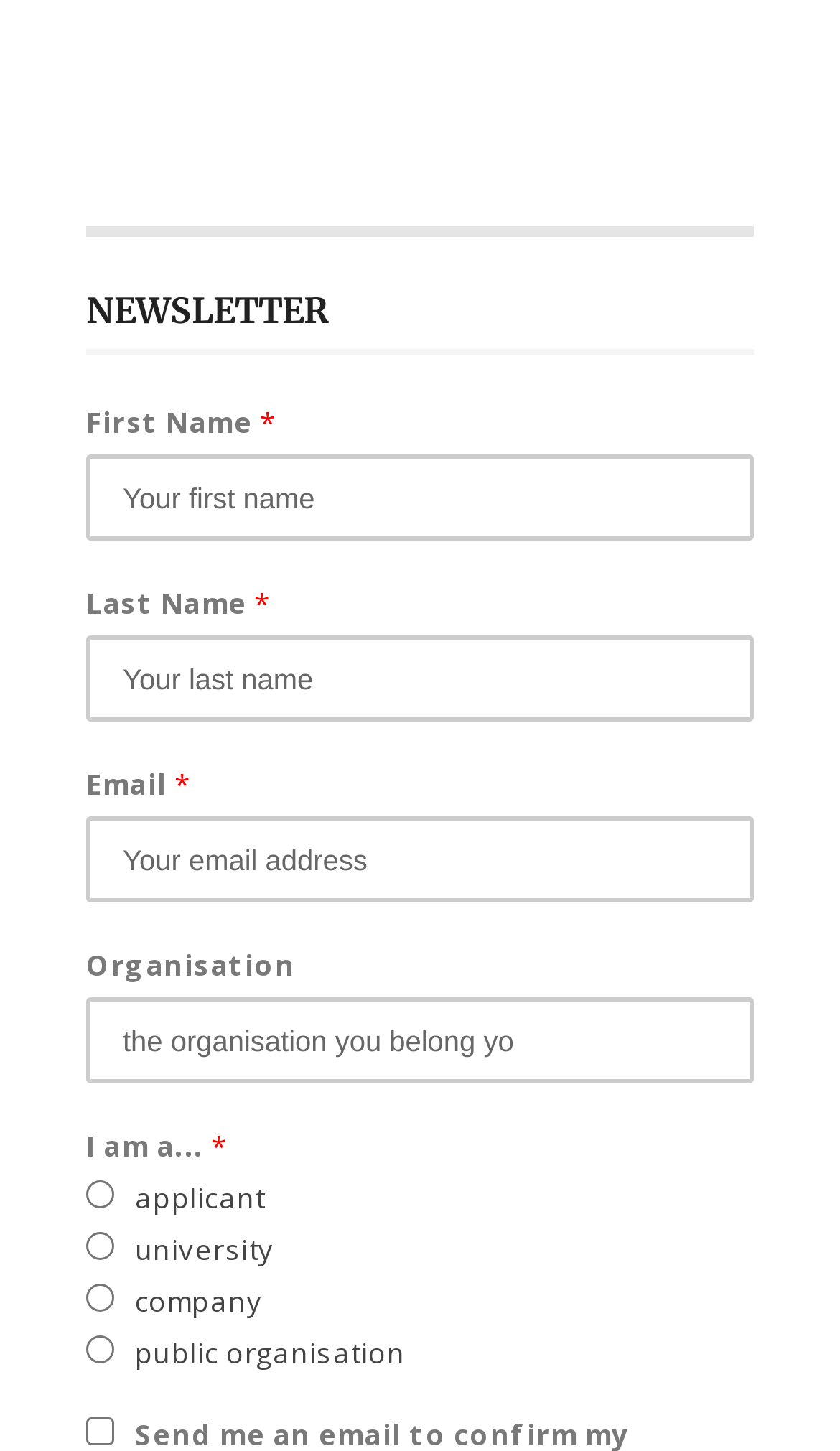Determine the bounding box coordinates of the section I need to click to execute the following instruction: "Enter organisation". Provide the coordinates as four float numbers between 0 and 1, i.e., [left, top, right, bottom].

[0.103, 0.688, 0.897, 0.747]